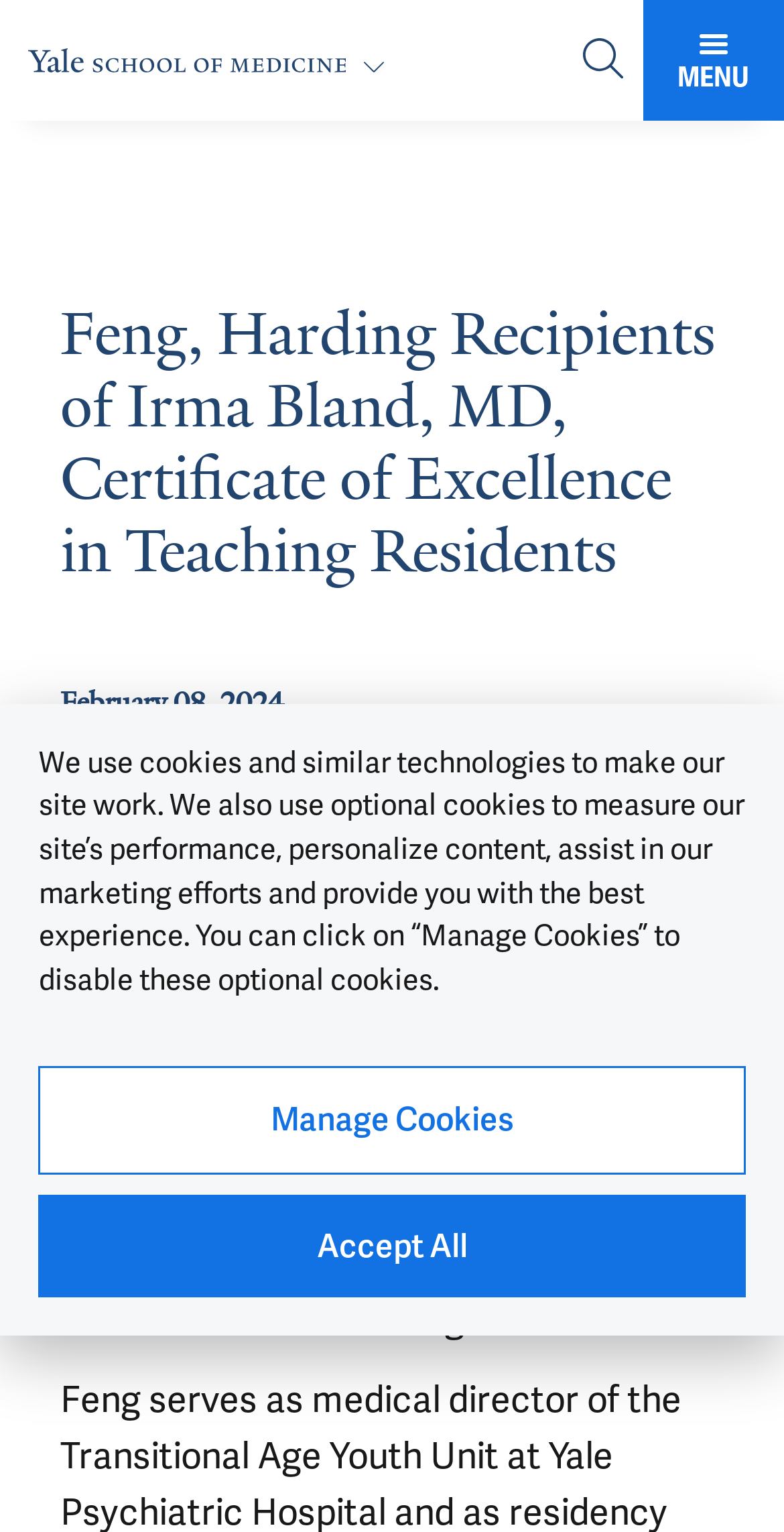Given the content of the image, can you provide a detailed answer to the question?
What is the name of the school mentioned in the webpage?

I found the answer by looking at the image with the description 'Yale School of Medicine' and also the text 'Yun Feng, MD, assistant professor of psychiatry, and Lisa Harding, MD, assistant clinical professor of psychiatry at Yale School of Medicine...' which mentions the school name.